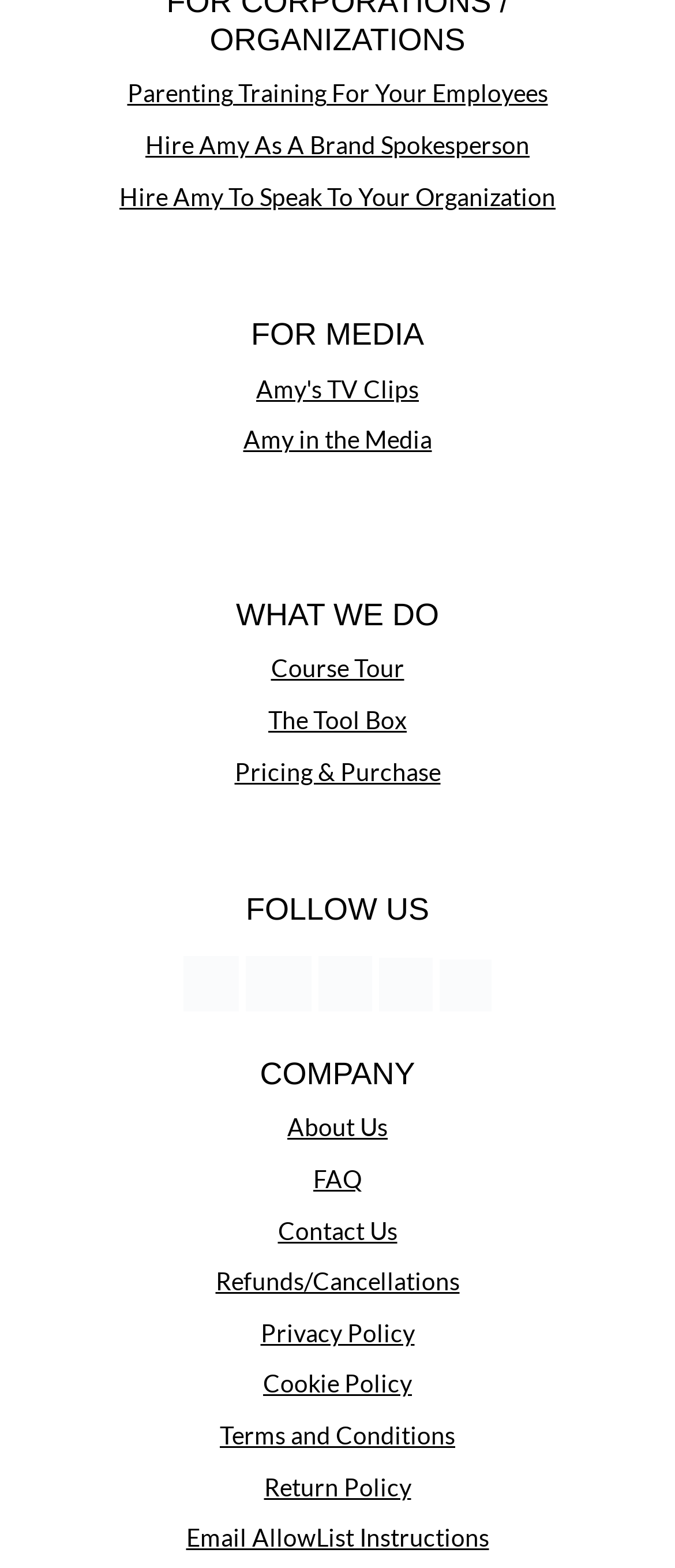Determine the bounding box coordinates of the region I should click to achieve the following instruction: "View parenting training for your employees". Ensure the bounding box coordinates are four float numbers between 0 and 1, i.e., [left, top, right, bottom].

[0.188, 0.05, 0.812, 0.069]